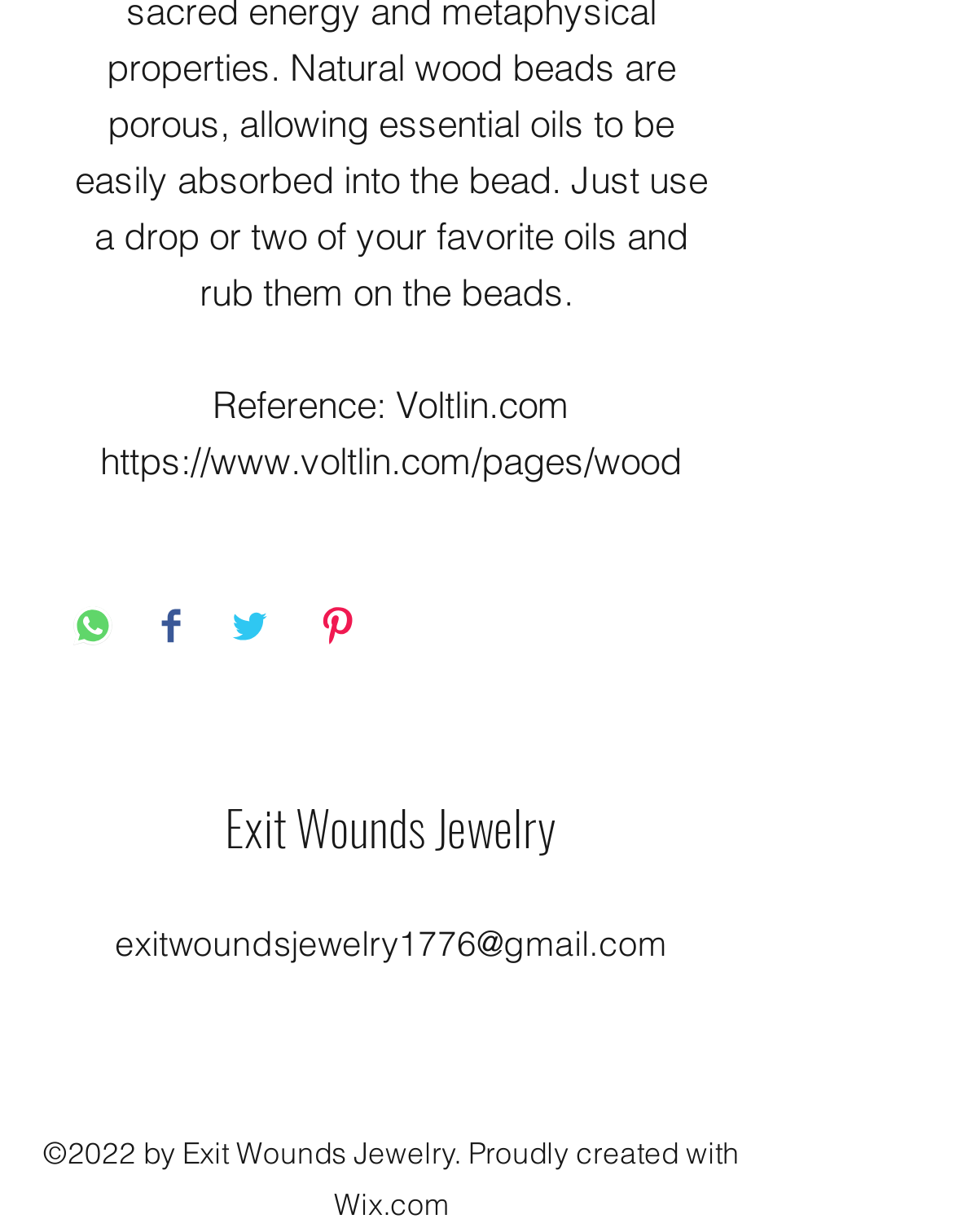Identify the bounding box for the UI element described as: "aria-label="Share on WhatsApp"". Ensure the coordinates are four float numbers between 0 and 1, formatted as [left, top, right, bottom].

[0.077, 0.493, 0.118, 0.53]